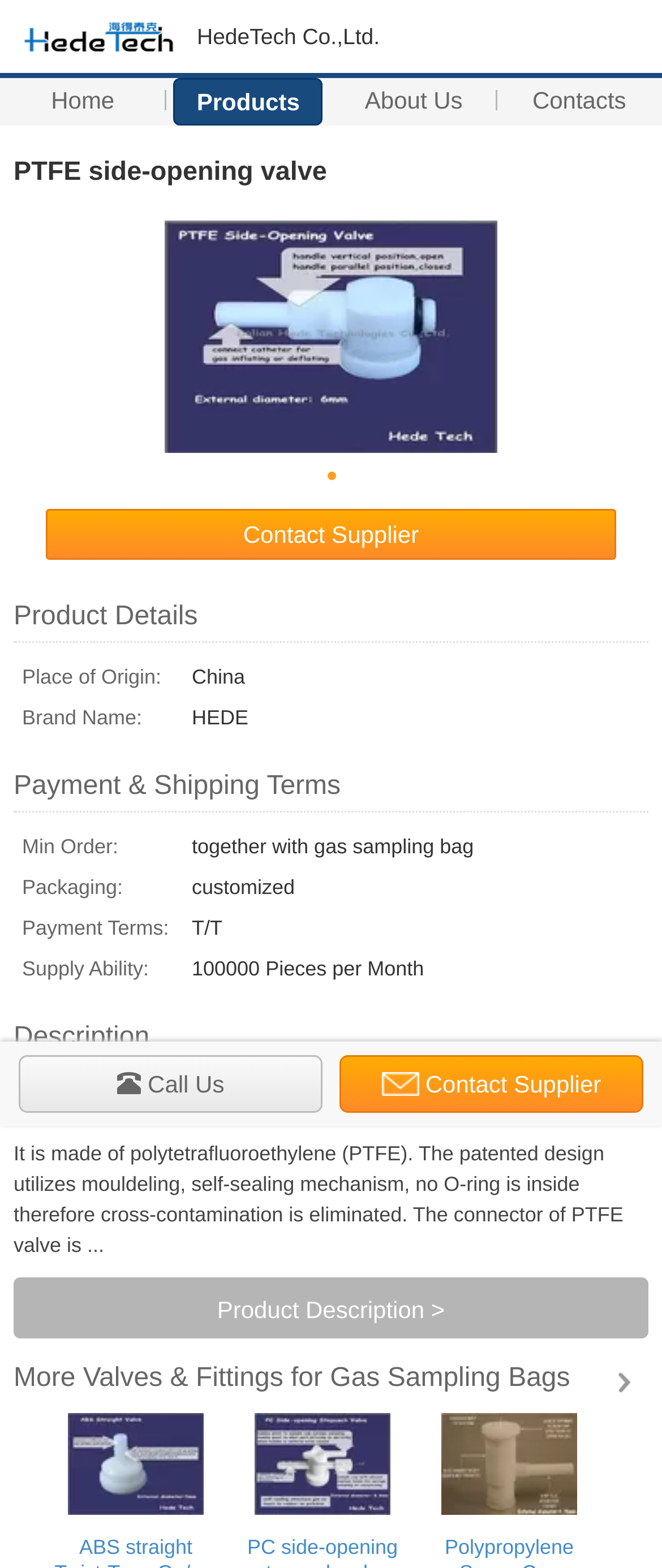Provide the bounding box coordinates of the HTML element described by the text: "Home". The coordinates should be in the format [left, top, right, bottom] with values between 0 and 1.

[0.012, 0.05, 0.238, 0.078]